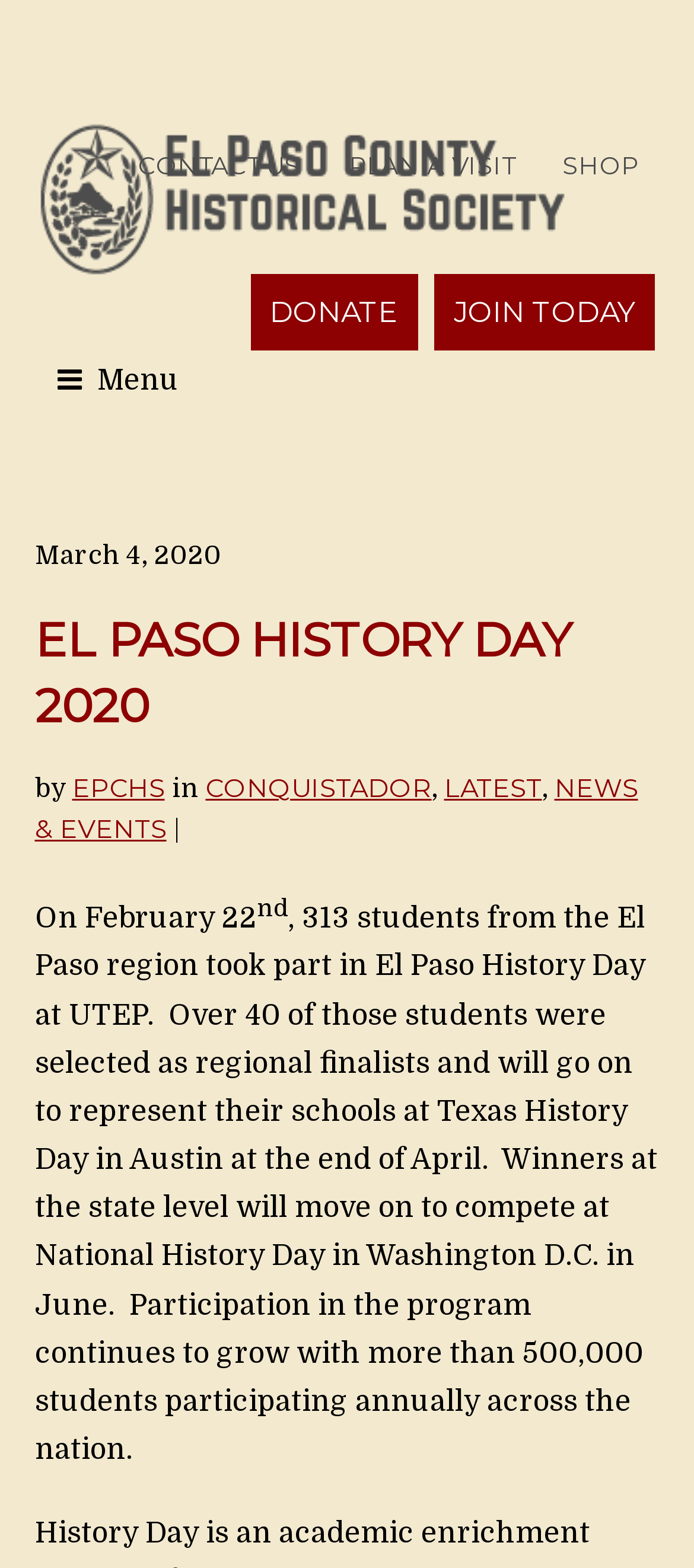Given the description "Home", provide the bounding box coordinates of the corresponding UI element.

None